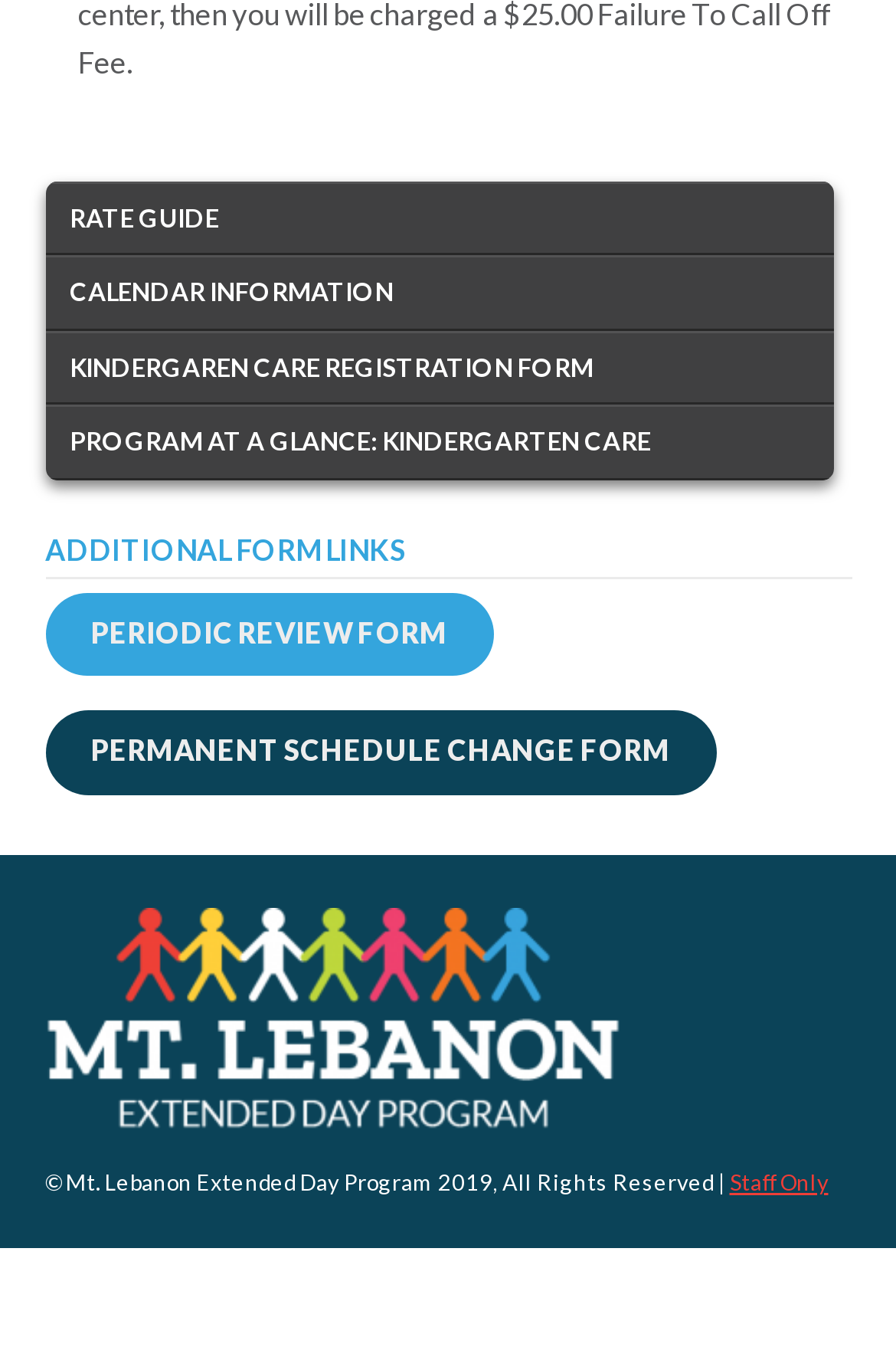Provide a one-word or short-phrase response to the question:
What is the purpose of the 'RATE GUIDE' link?

To access rate guide information